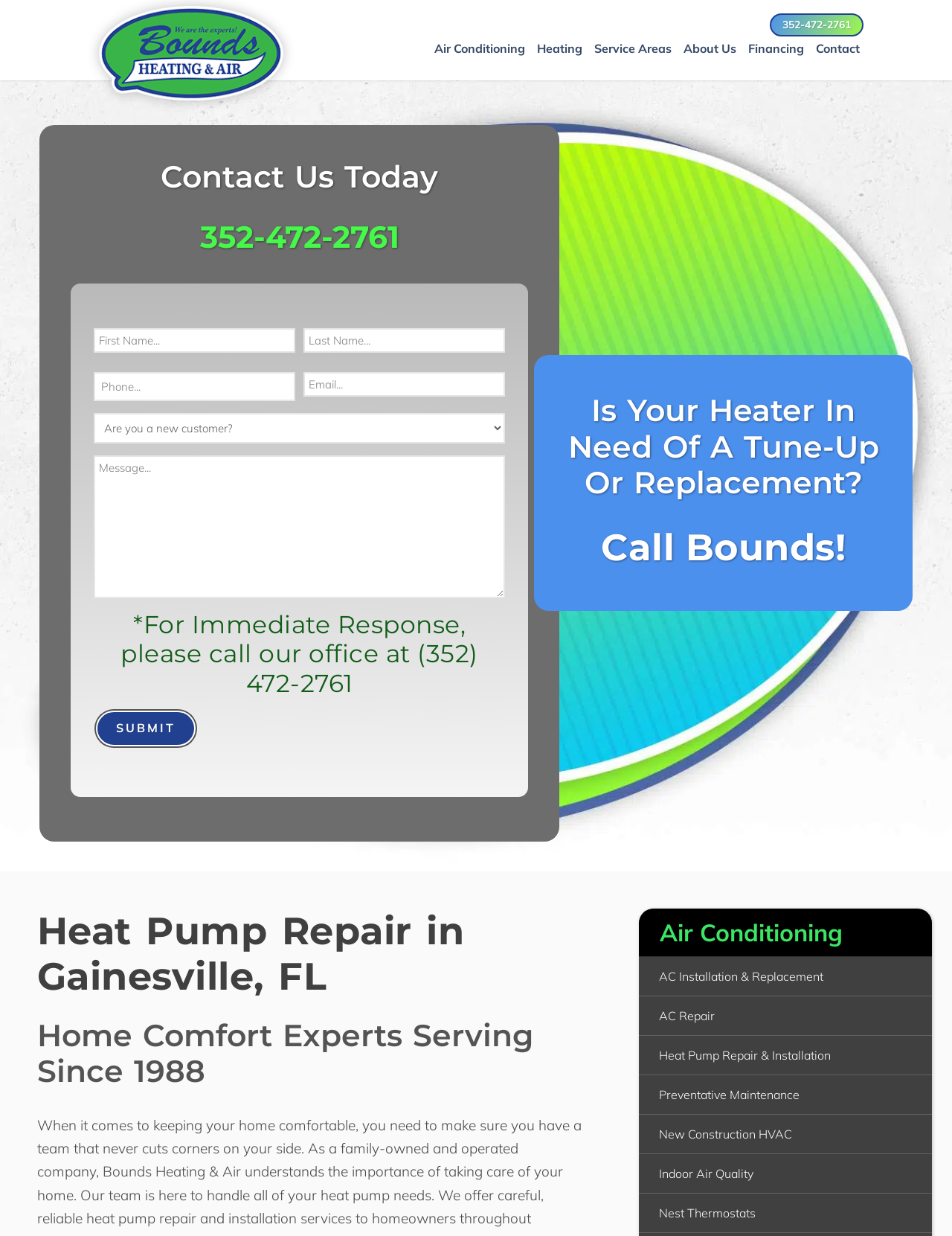Please determine the bounding box coordinates of the clickable area required to carry out the following instruction: "Click on the 'Heat Pump Repair & Installation' link". The coordinates must be four float numbers between 0 and 1, represented as [left, top, right, bottom].

[0.437, 0.138, 0.613, 0.165]